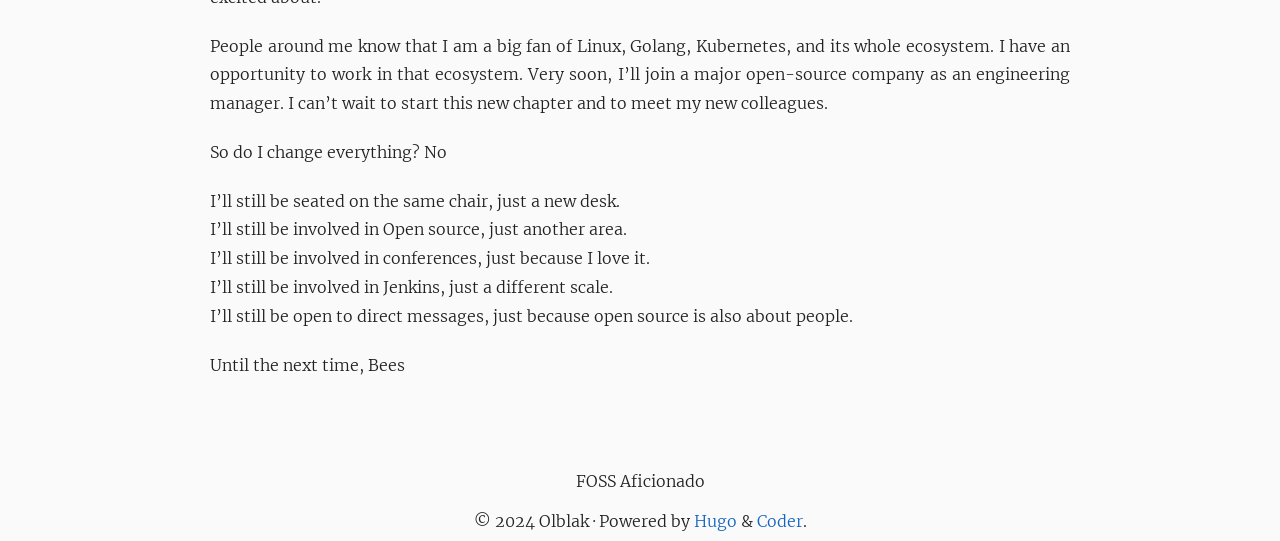What is the name of the platform powering the website?
Respond to the question with a single word or phrase according to the image.

Hugo